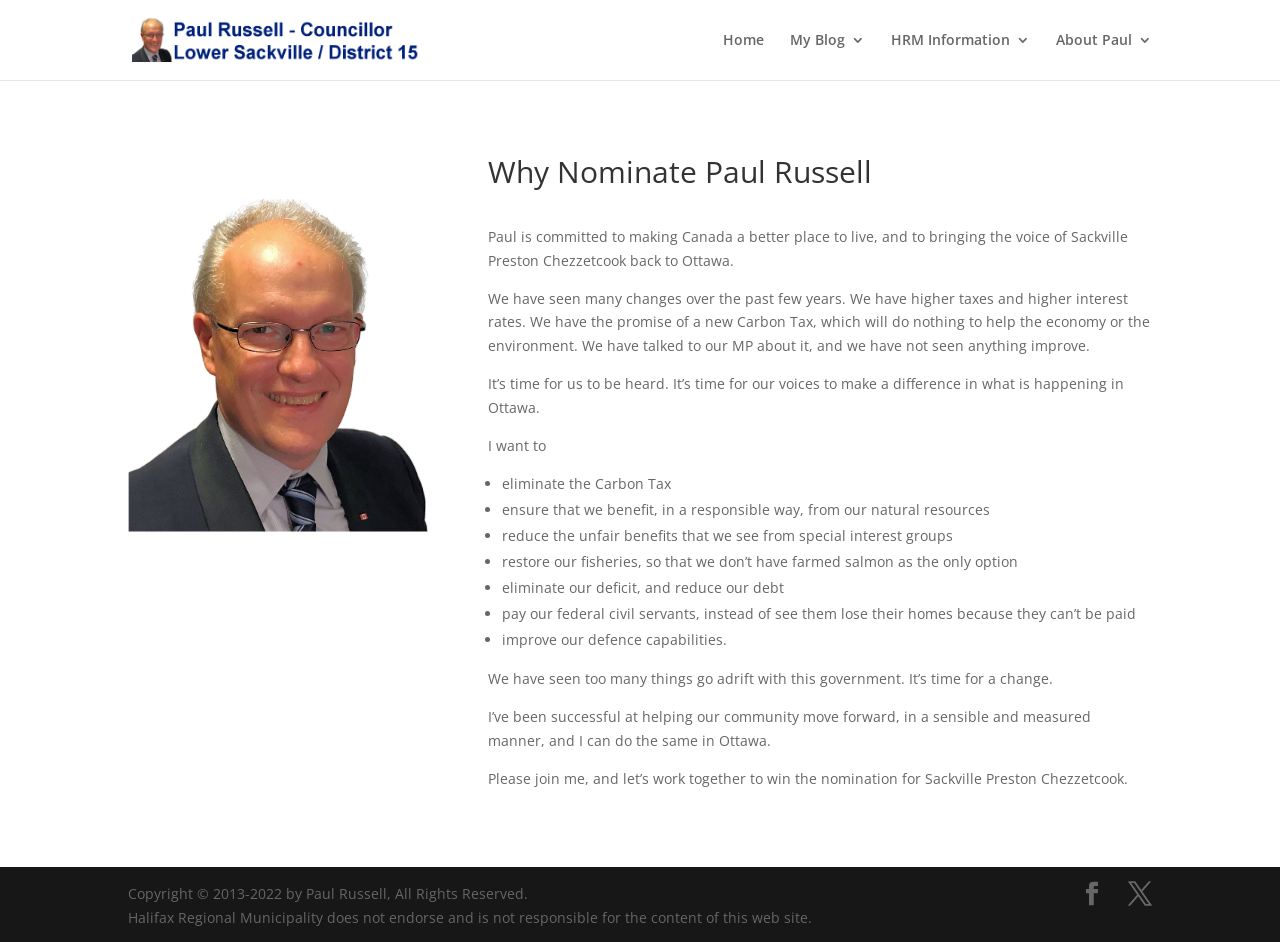Given the element description "HRM Information", identify the bounding box of the corresponding UI element.

[0.696, 0.035, 0.805, 0.085]